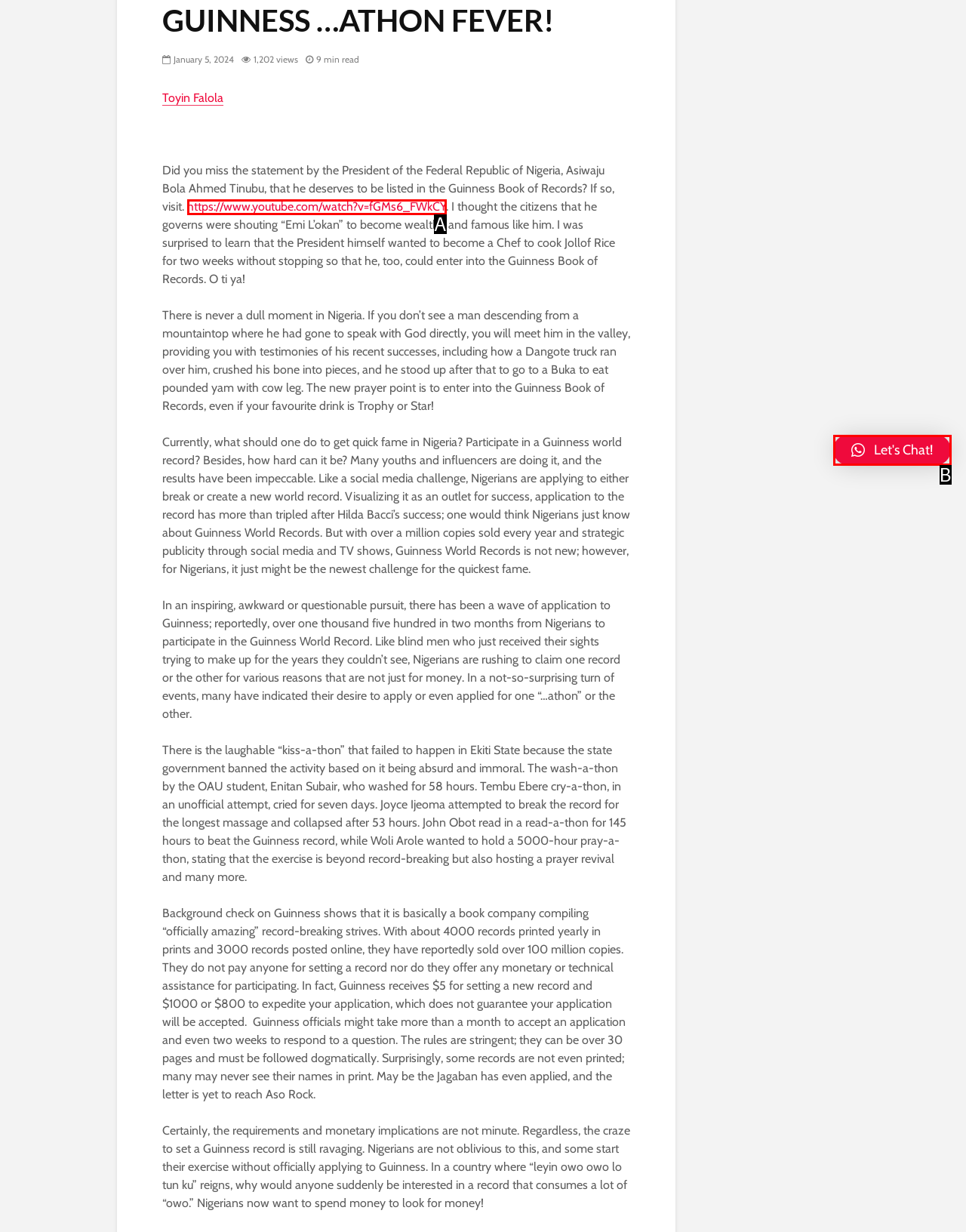Which UI element matches this description: Billboards, Radio Ads, and Resumes?
Reply with the letter of the correct option directly.

None